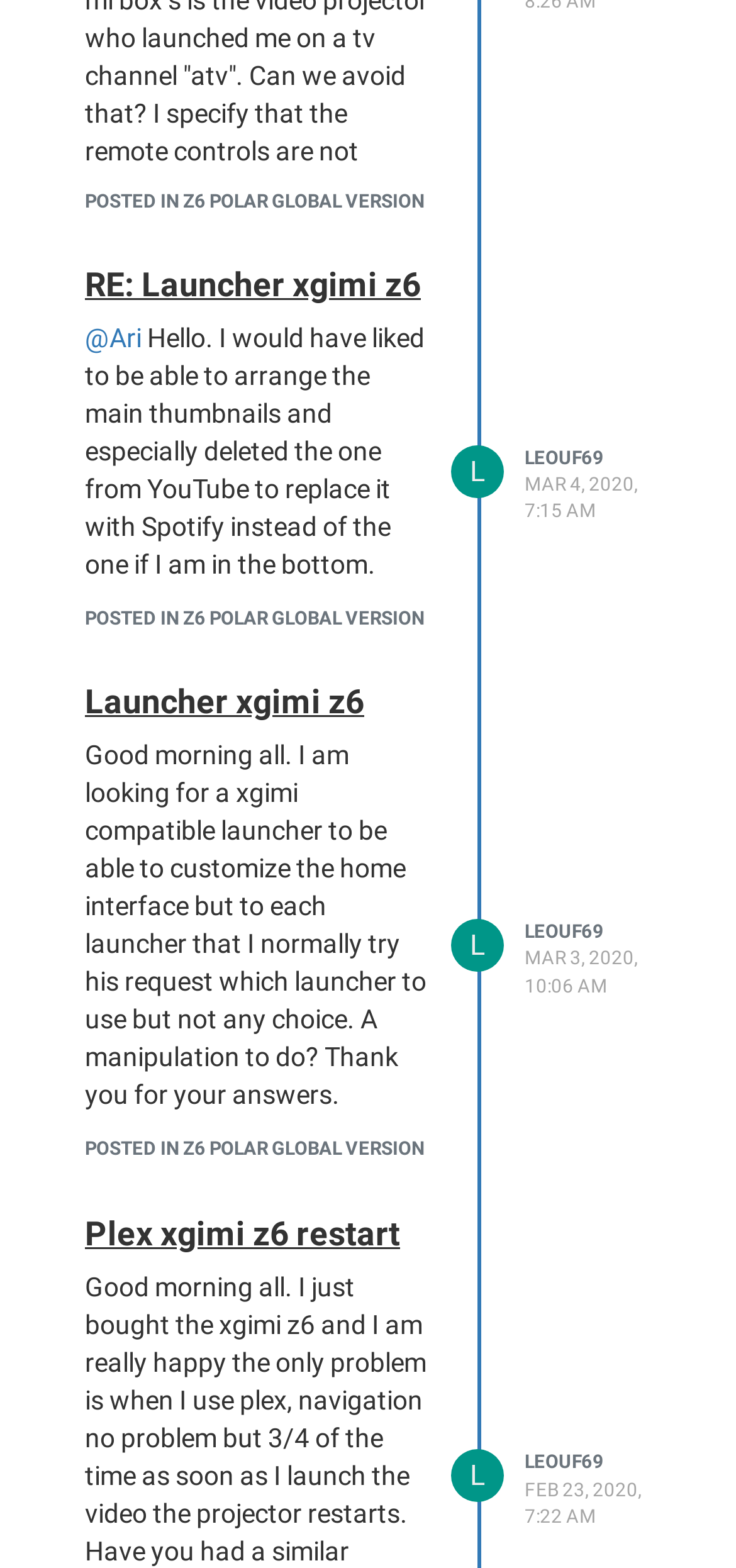How many posts are there in the discussion? Examine the screenshot and reply using just one word or a brief phrase.

3